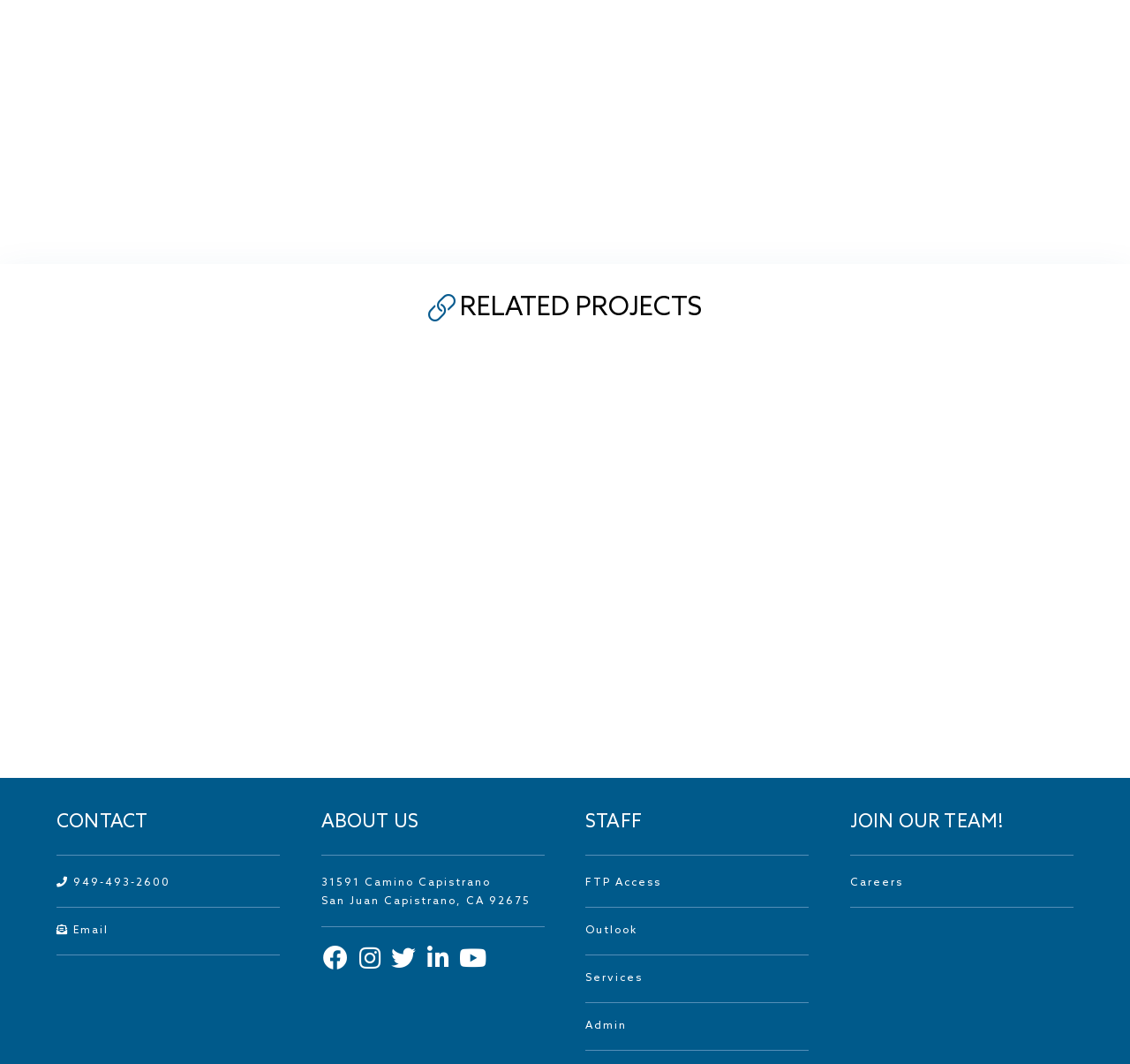Can you find the bounding box coordinates for the element to click on to achieve the instruction: "Contact us"?

[0.05, 0.824, 0.151, 0.835]